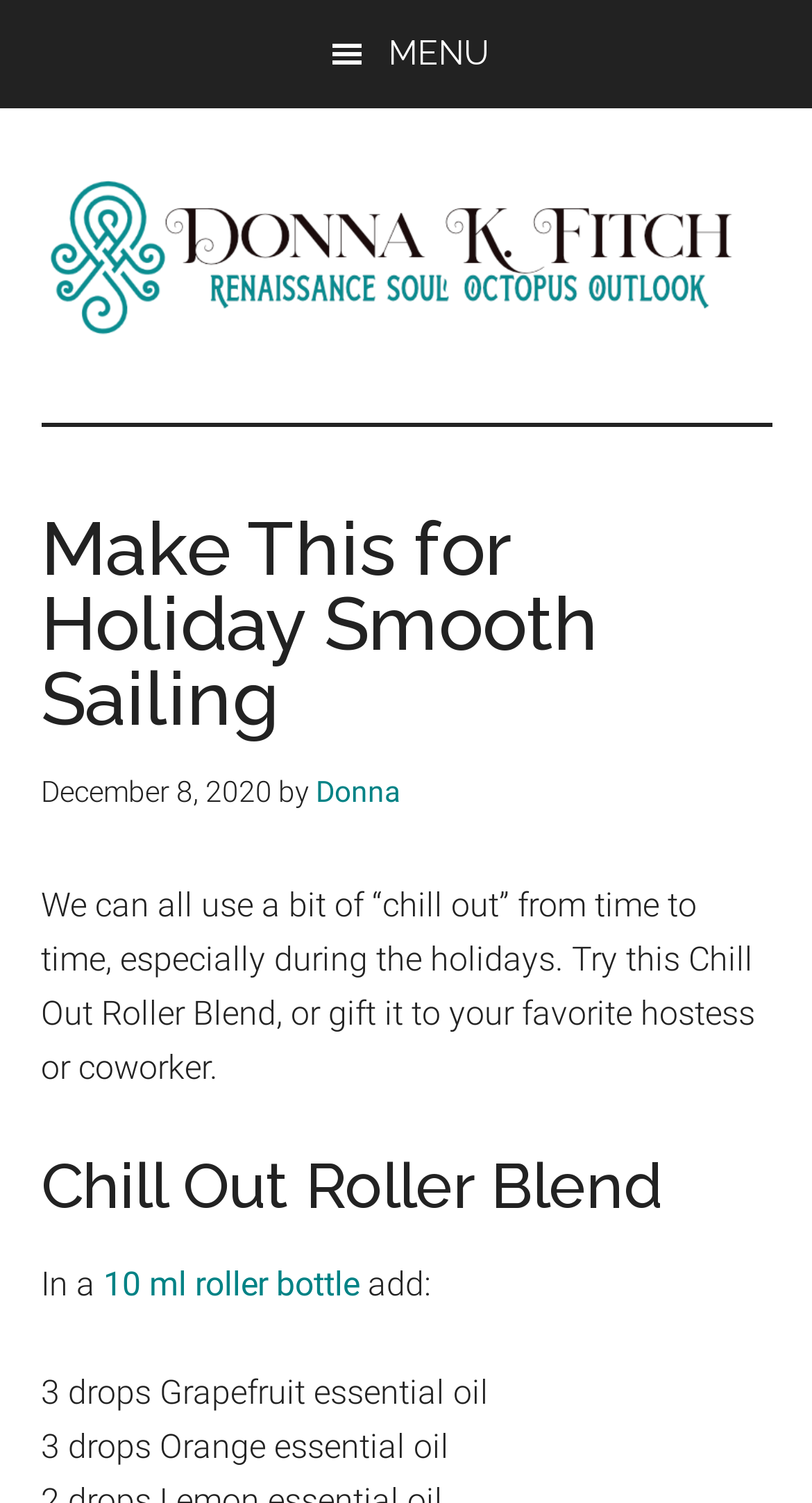Please find the bounding box for the UI element described by: "parent_node: Donna K. Fitch".

[0.05, 0.114, 0.95, 0.24]